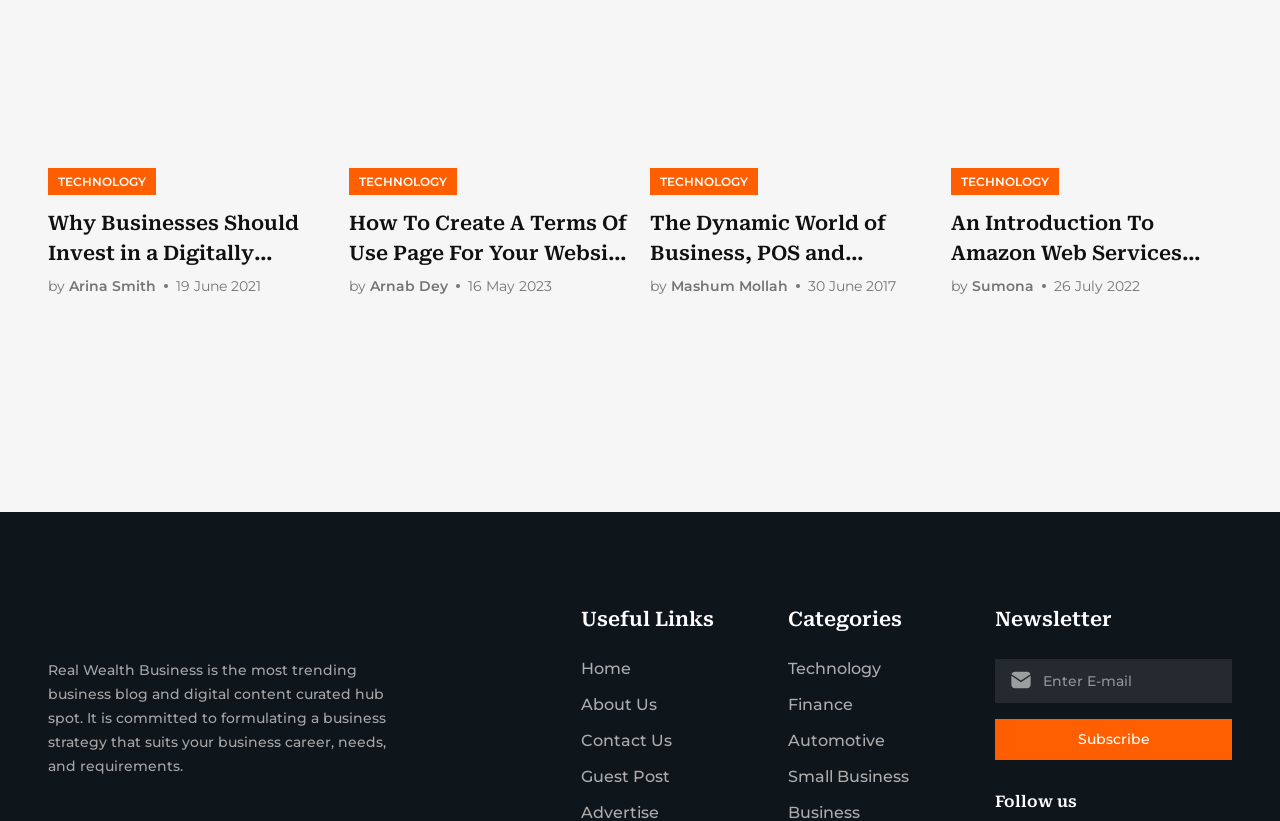Determine the bounding box coordinates for the area that should be clicked to carry out the following instruction: "Browse the 'Technology' category".

[0.616, 0.803, 0.688, 0.827]